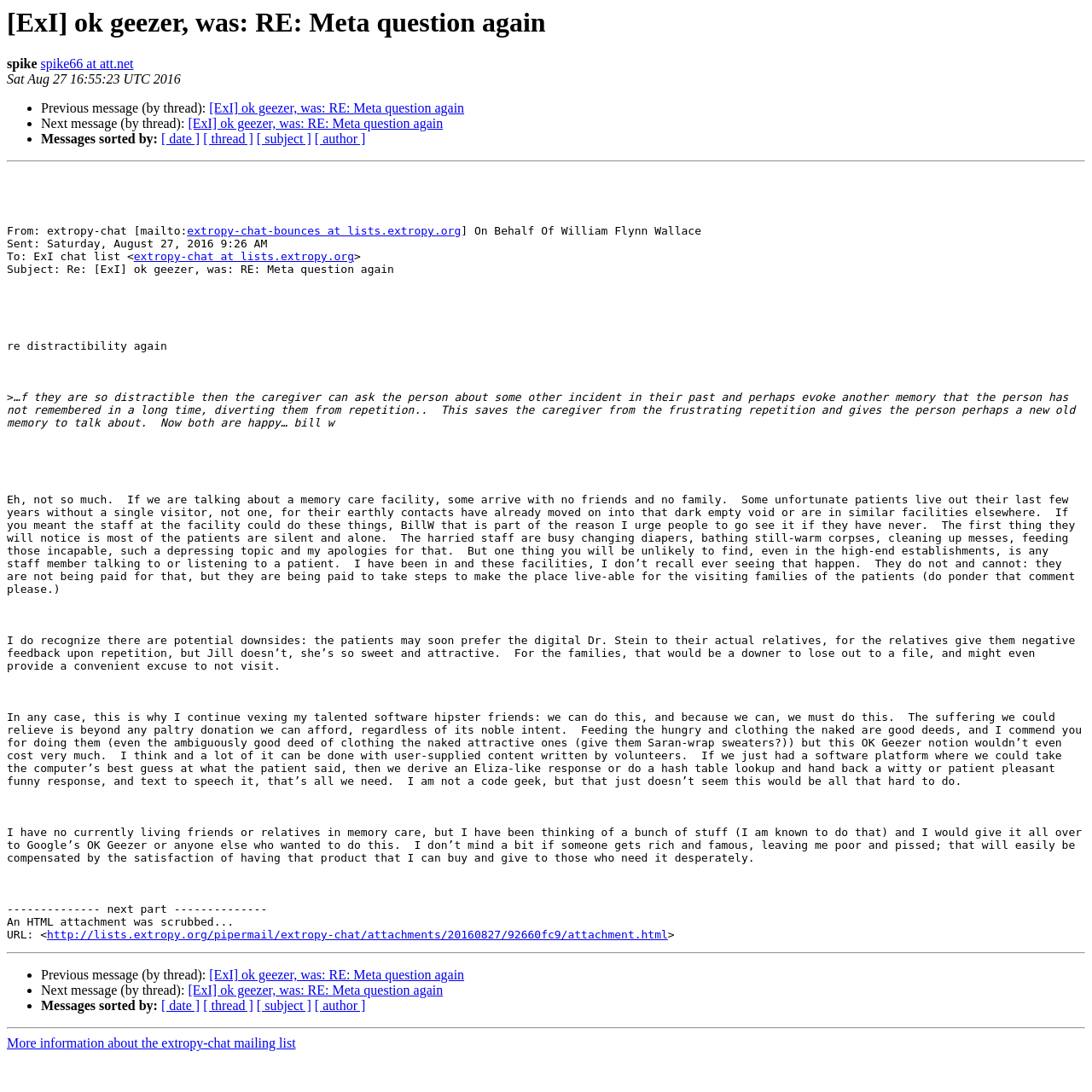Look at the image and give a detailed response to the following question: What is the date of the message?

I found the date of the message by looking at the StaticText element with the content 'Sat Aug 27 16:55:23 UTC 2016' which is located at the top of the webpage, indicating the timestamp of the message.